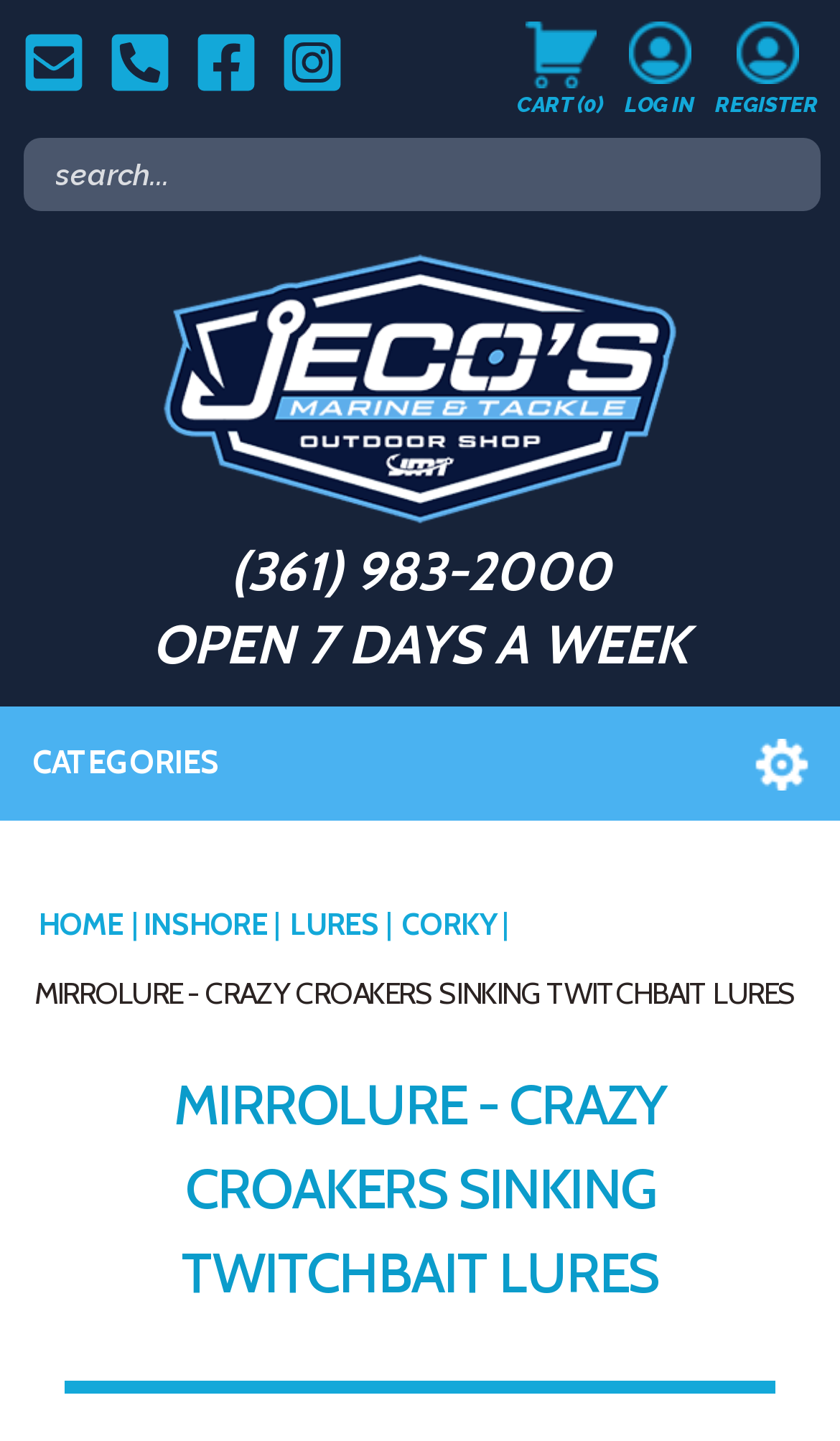Determine the bounding box coordinates of the target area to click to execute the following instruction: "register for an account."

[0.851, 0.015, 0.974, 0.081]